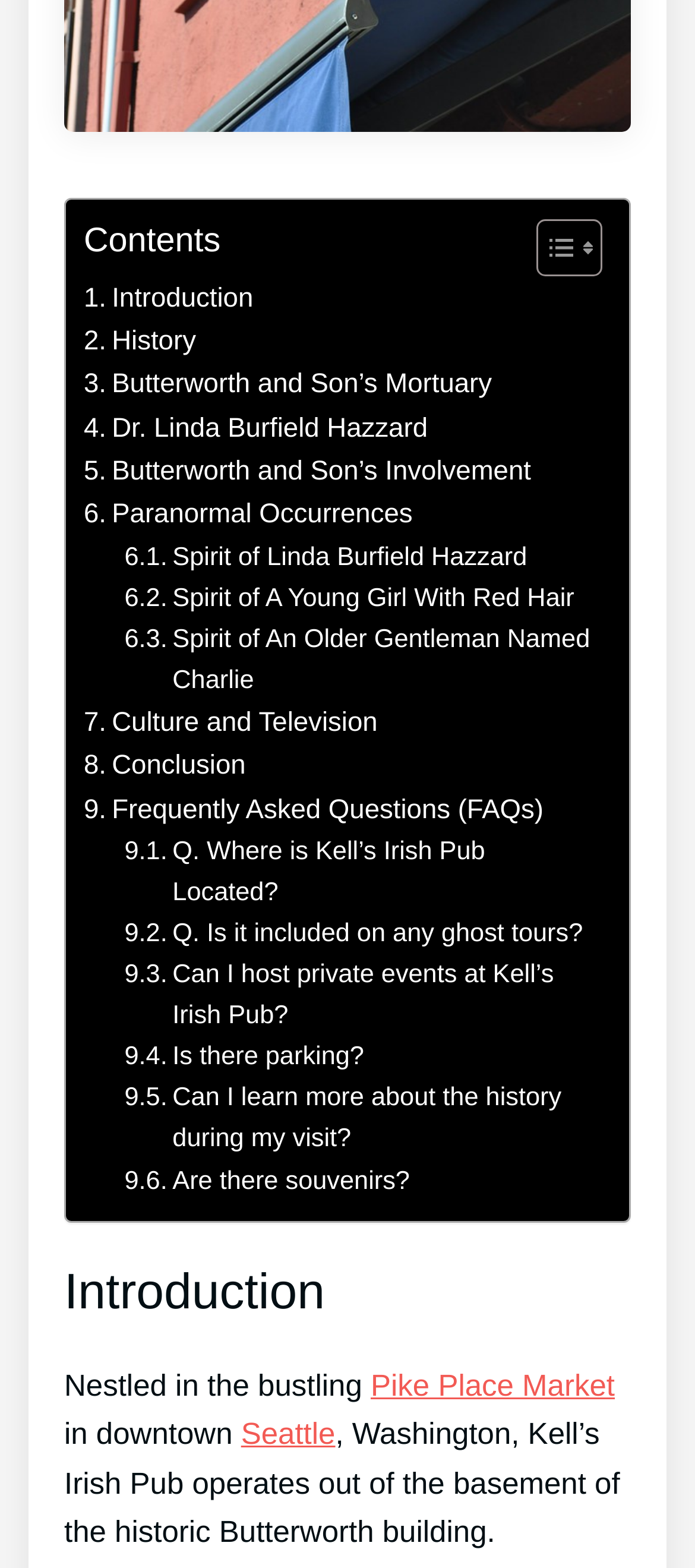Please specify the coordinates of the bounding box for the element that should be clicked to carry out this instruction: "Go to the 'Introduction' section". The coordinates must be four float numbers between 0 and 1, formatted as [left, top, right, bottom].

[0.121, 0.177, 0.364, 0.205]